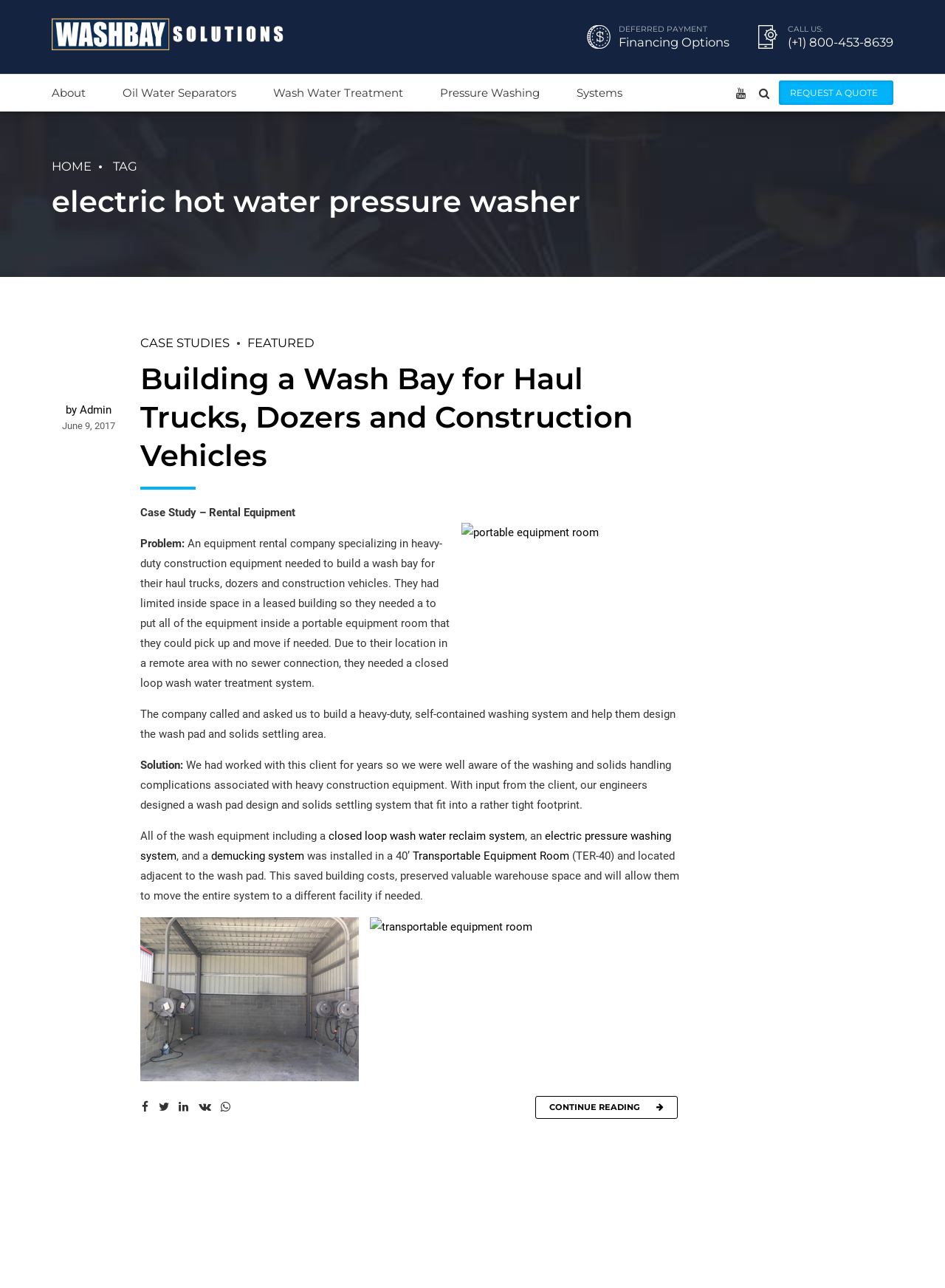Provide an in-depth description of the elements and layout of the webpage.

The webpage is about Wash Bay Solutions International, a company that specializes in oil water separators, wash water treatment, and pressure washing systems. 

At the top of the page, there is a logo and a link to the company's homepage, accompanied by a phone number and a call-to-action to request a quote. 

Below this, there is a navigation menu with various categories, including "About", "Overview", "Customer Reviews", "News", "FAQs", "Renting", and "Re-furbished Sale or Lease". 

To the left of the navigation menu, there are links to different sections of the website, including "Oil Water Separators", "Wash Water Treatment", "Pressure Washing", and "Systems". 

Under "Oil Water Separators", there are sub-links to "Above Ground OWS", "Below Ground OWS", and "Coalescing Media". 

Under "Wash Water Treatment", there are sub-links to "Closed Loop Treatment", "Sewer Pre-Treatment (SPT) System", and "Multi-Media Sewer Discharge Water Treatment". 

Under "Pressure Washing", there are sub-links to "Demucking Systems Water Cannons", "Vehicle Water Intrusion & Automobile Leak Testing Systems", and various types of pressure washing systems, including electric hot water, gas-fired, and cold water systems. 

Under "Systems", there are sub-links to "Sanitizing Foggers", "Oil in Water Monitoring System", and various other systems related to wash bay containment and water treatment. 

Throughout the page, there are also links to "Case Studies", "Contact Us", "Your Industry", and "Leasing Options Available", as well as a section for financing options and a call-to-action to defer payment.